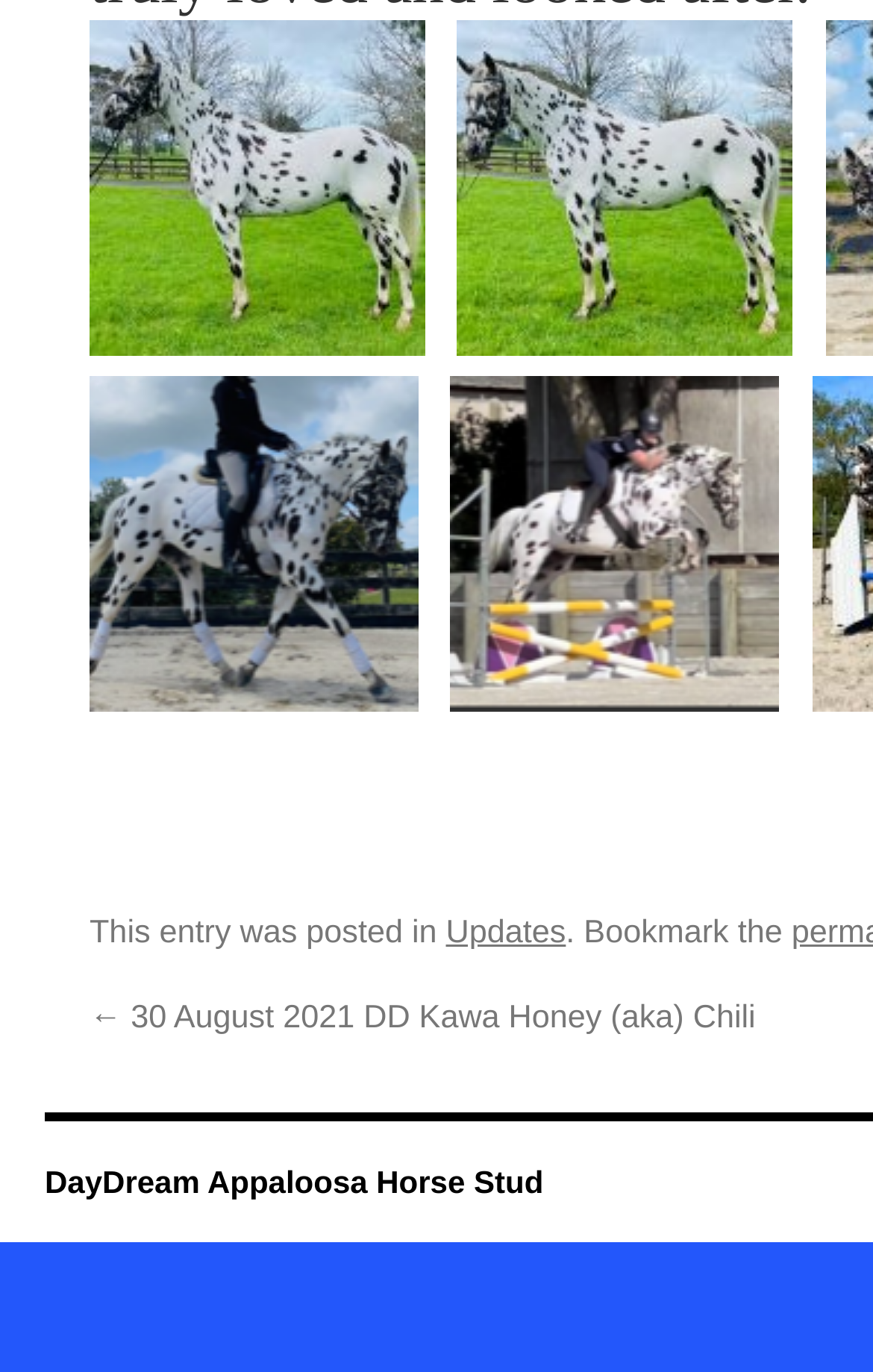Given the element description DayDream Appaloosa Horse Stud, predict the bounding box coordinates for the UI element in the webpage screenshot. The format should be (top-left x, top-left y, bottom-right x, bottom-right y), and the values should be between 0 and 1.

[0.051, 0.911, 0.622, 0.937]